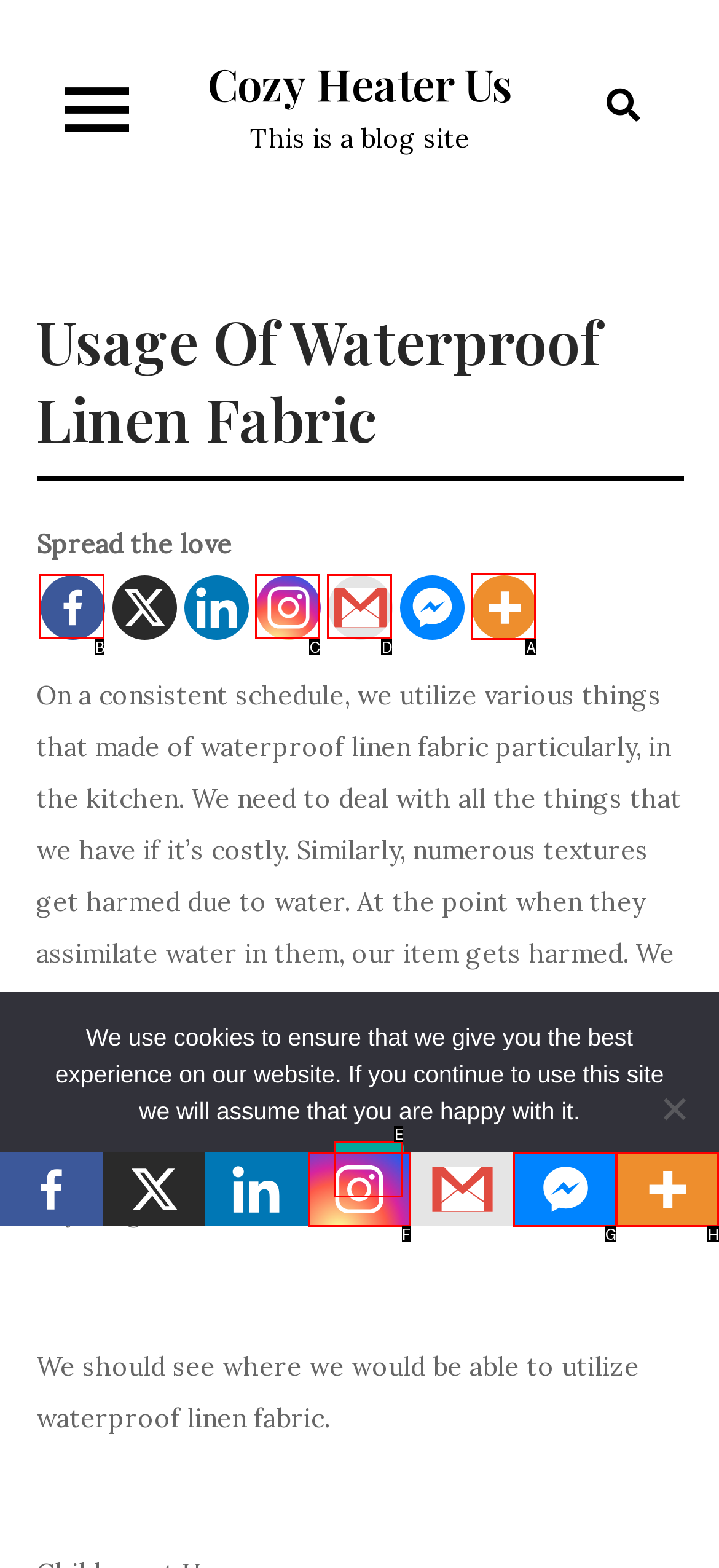Determine which HTML element to click to execute the following task: Click the More link Answer with the letter of the selected option.

A